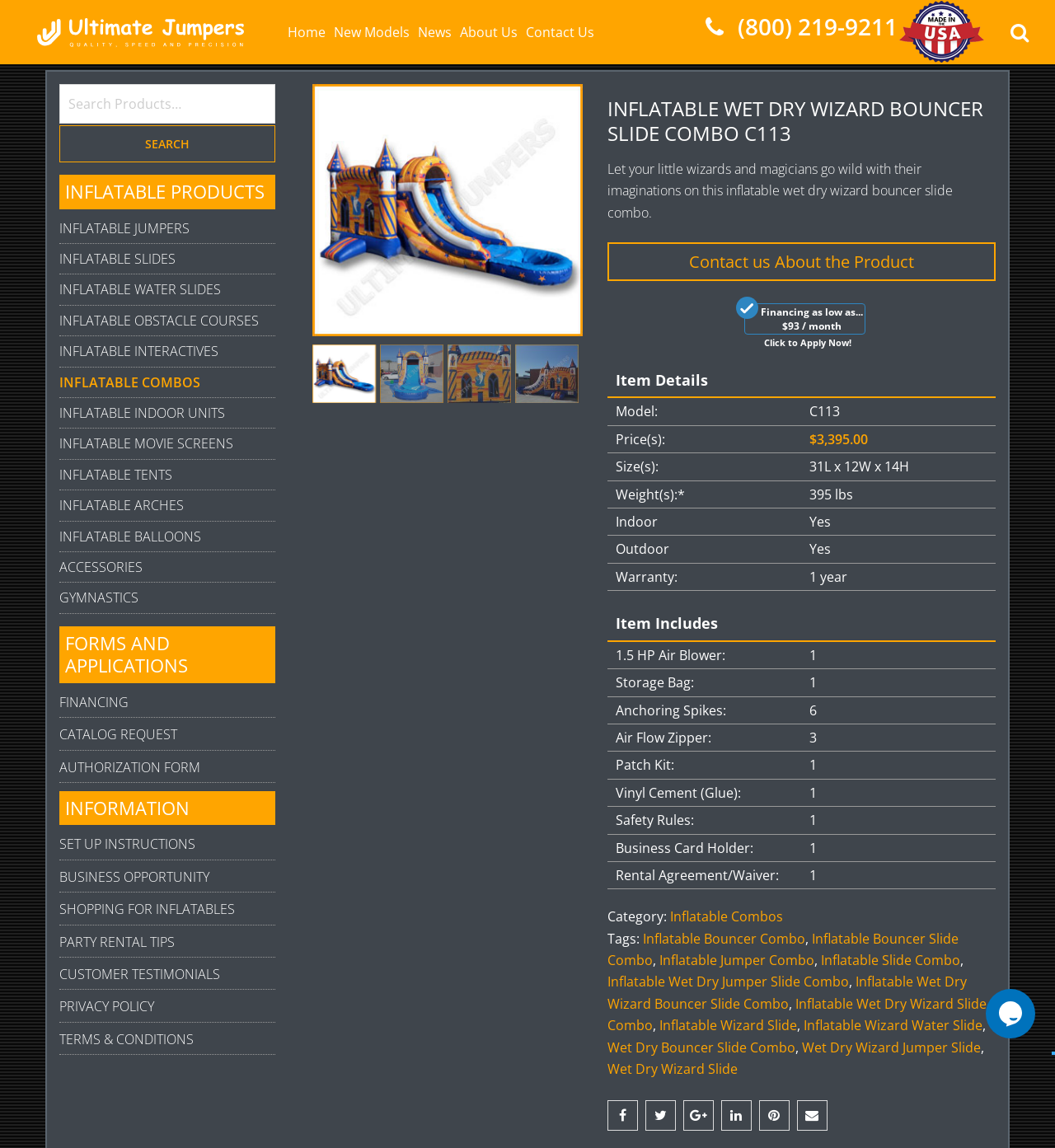Identify the bounding box of the UI element that matches this description: "Submit".

None